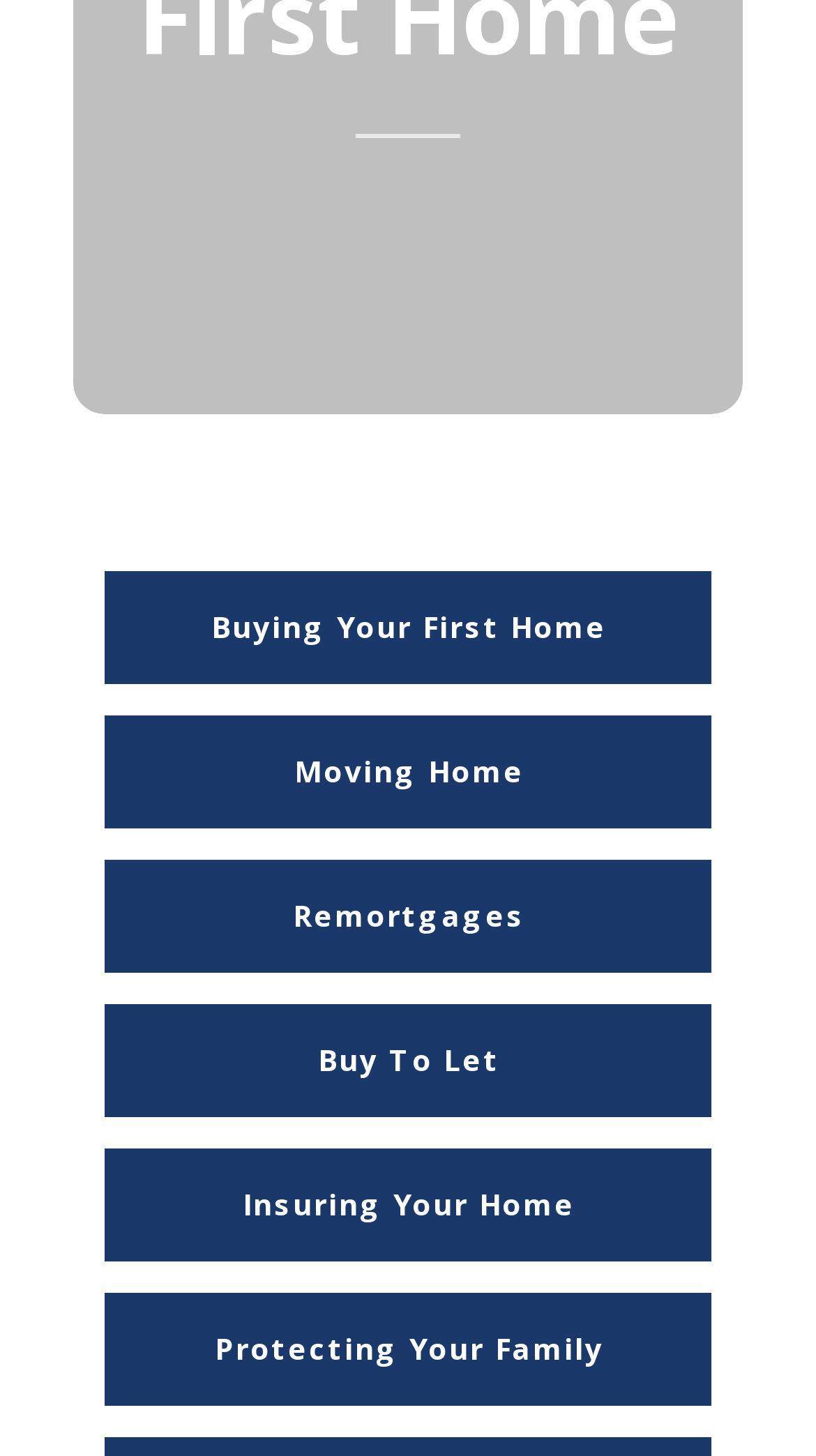What is the vertical position of 'Remortgages' relative to 'Moving Home'?
Using the image as a reference, answer the question in detail.

By comparing the y1 and y2 coordinates of 'Remortgages' and 'Moving Home', I found that 'Remortgages' has a larger y1 and y2 value, which means it is below 'Moving Home' vertically.